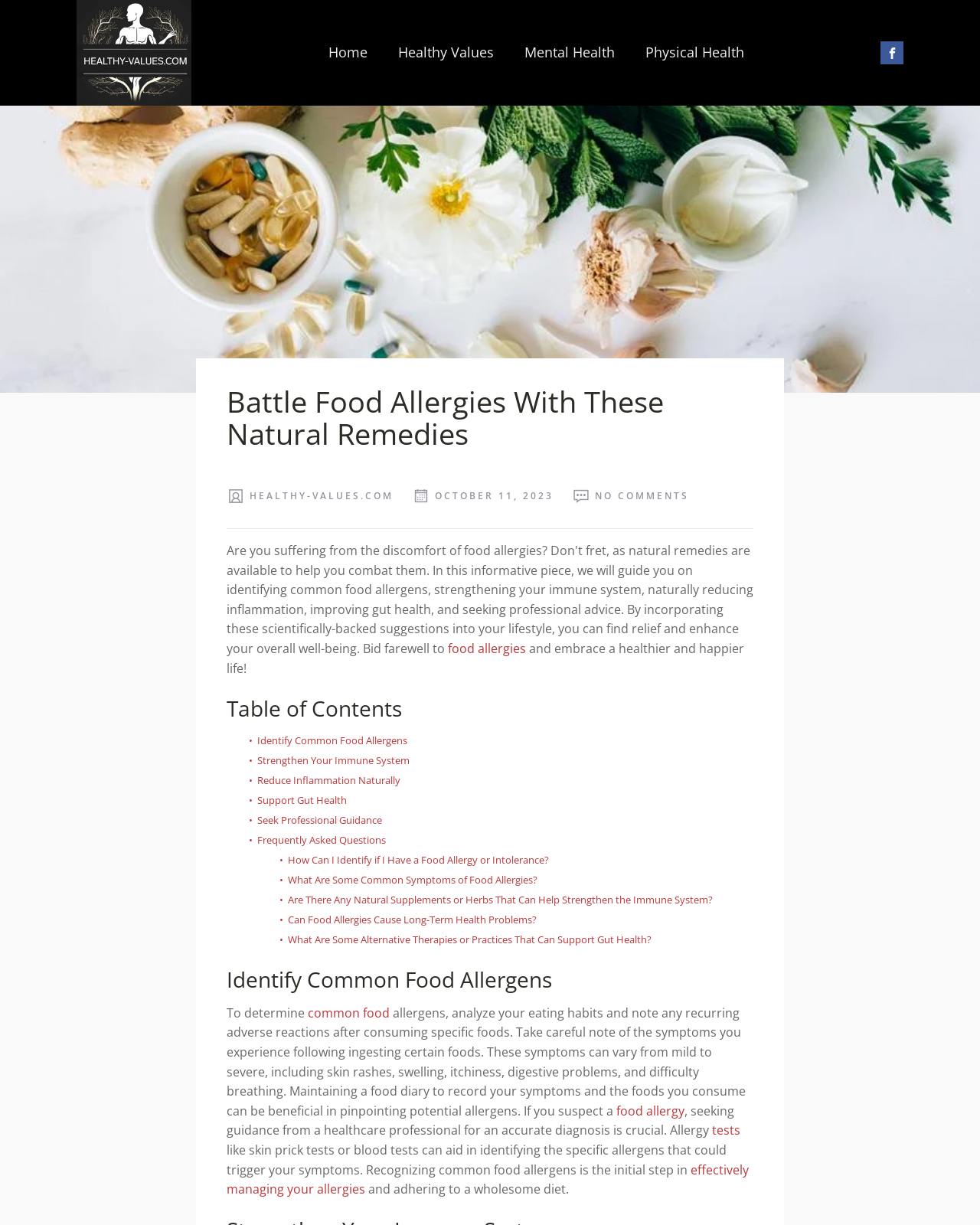Highlight the bounding box coordinates of the element that should be clicked to carry out the following instruction: "Click the 'ABSTRACT AND KEYWORDS' button". The coordinates must be given as four float numbers ranging from 0 to 1, i.e., [left, top, right, bottom].

None